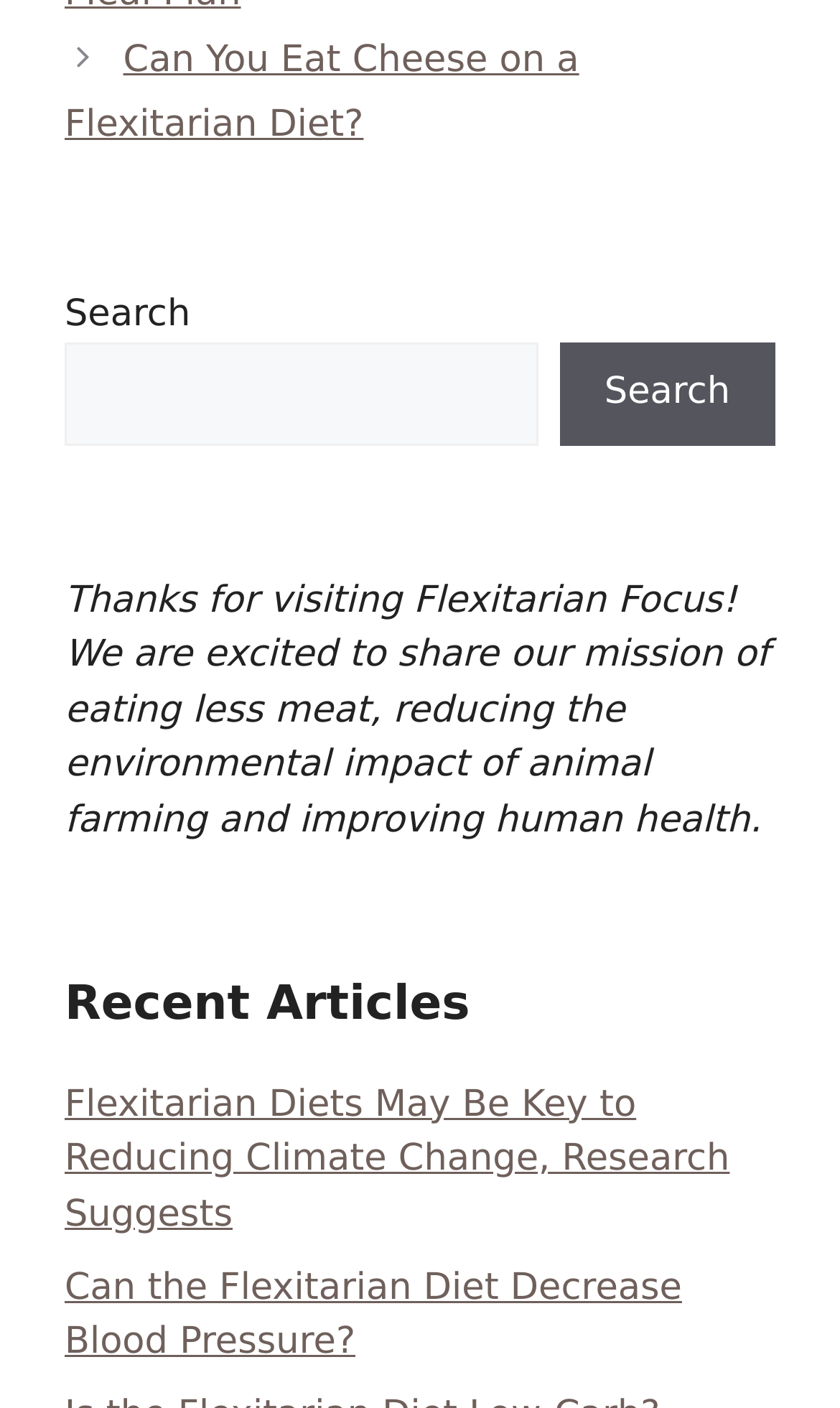What is the purpose of the website?
Please use the image to provide an in-depth answer to the question.

The static text 'Thanks for visiting Flexitarian Focus! We are excited to share our mission of eating less meat, reducing the environmental impact of animal farming and improving human health.' suggests that the purpose of the website is to share the mission of eating less meat and its related benefits.